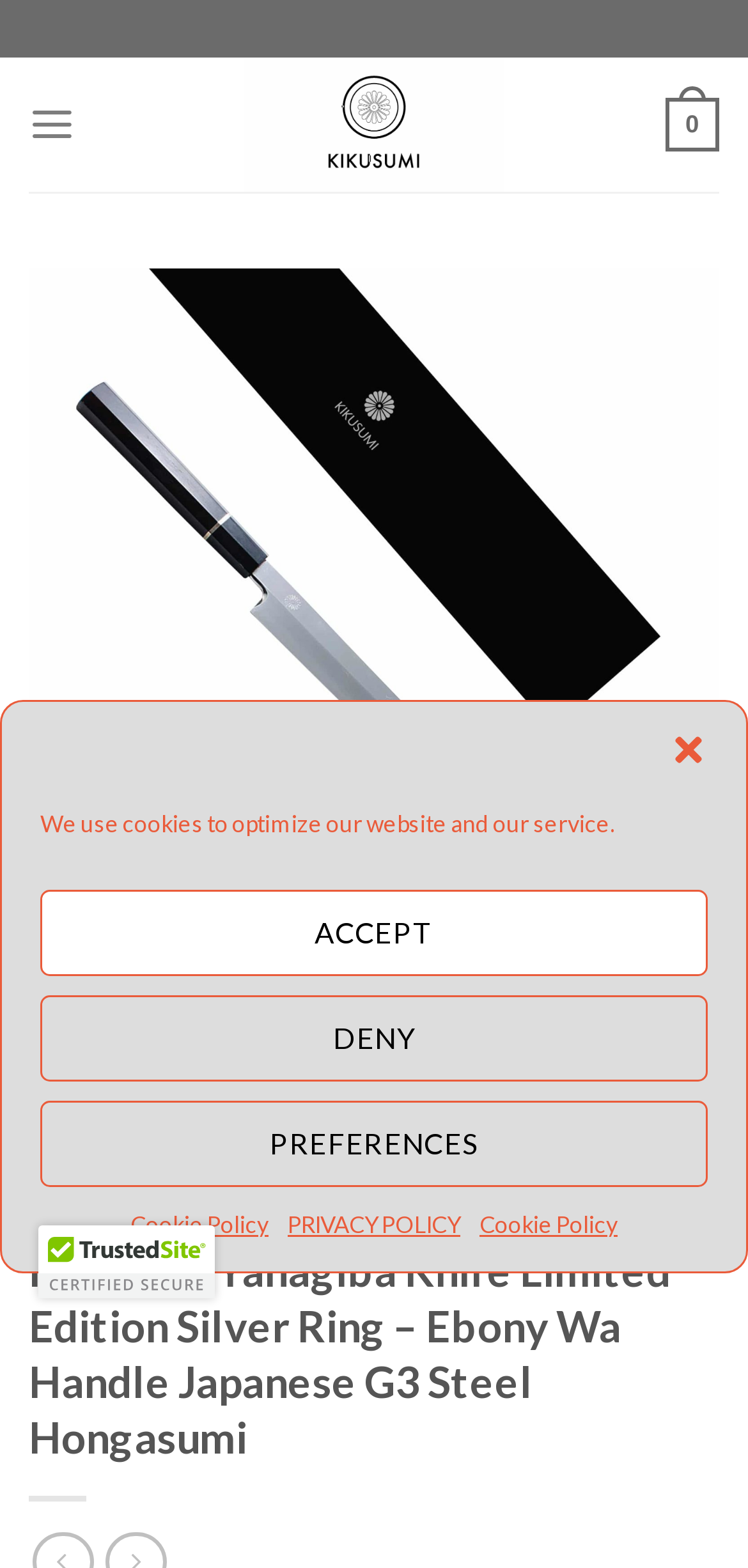Respond to the question below with a single word or phrase:
What type of knife is being sold?

Kiritsuke Yanagiba